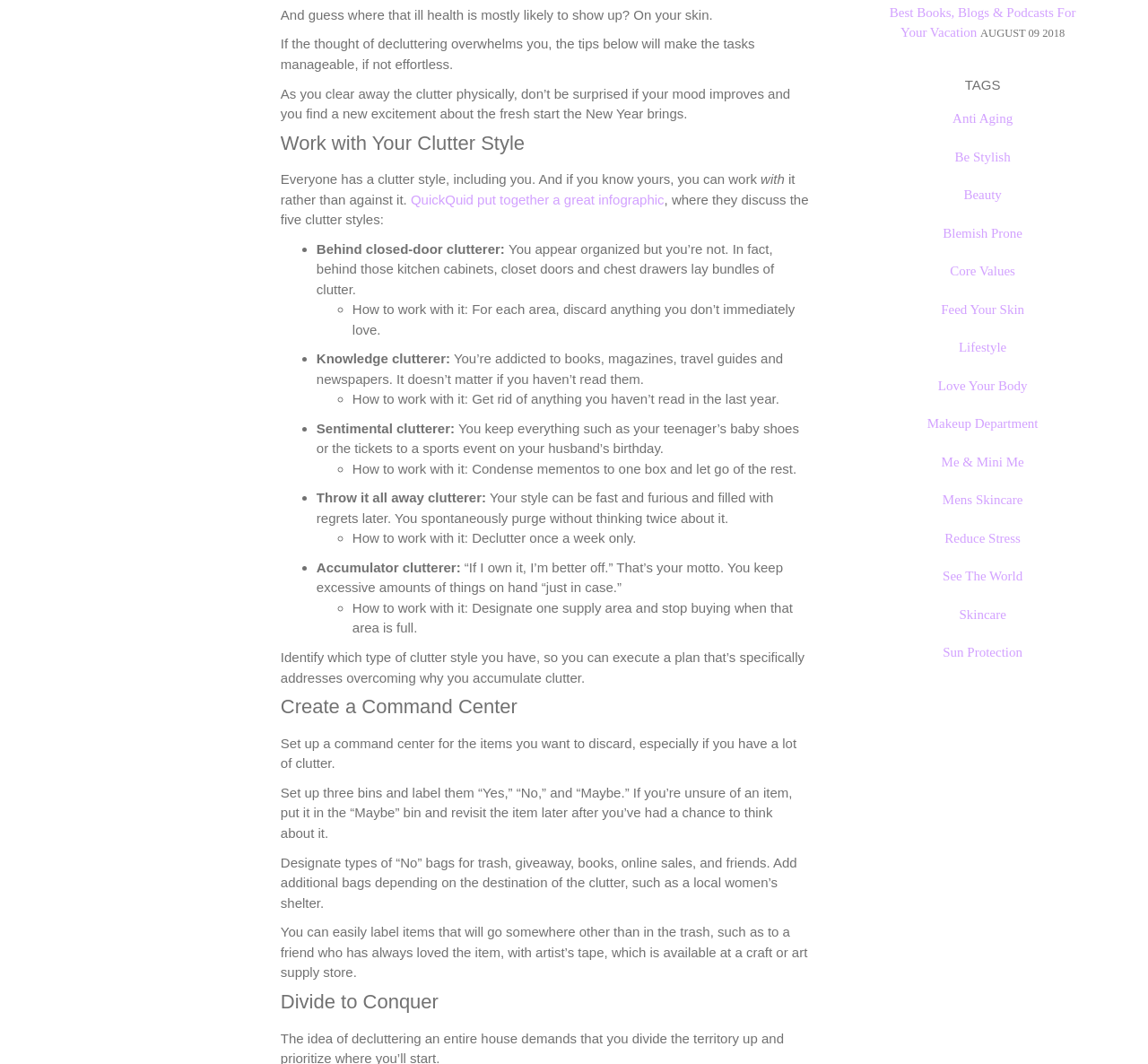Determine the bounding box for the HTML element described here: "Lifestyle". The coordinates should be given as [left, top, right, bottom] with each number being a float between 0 and 1.

[0.835, 0.32, 0.877, 0.333]